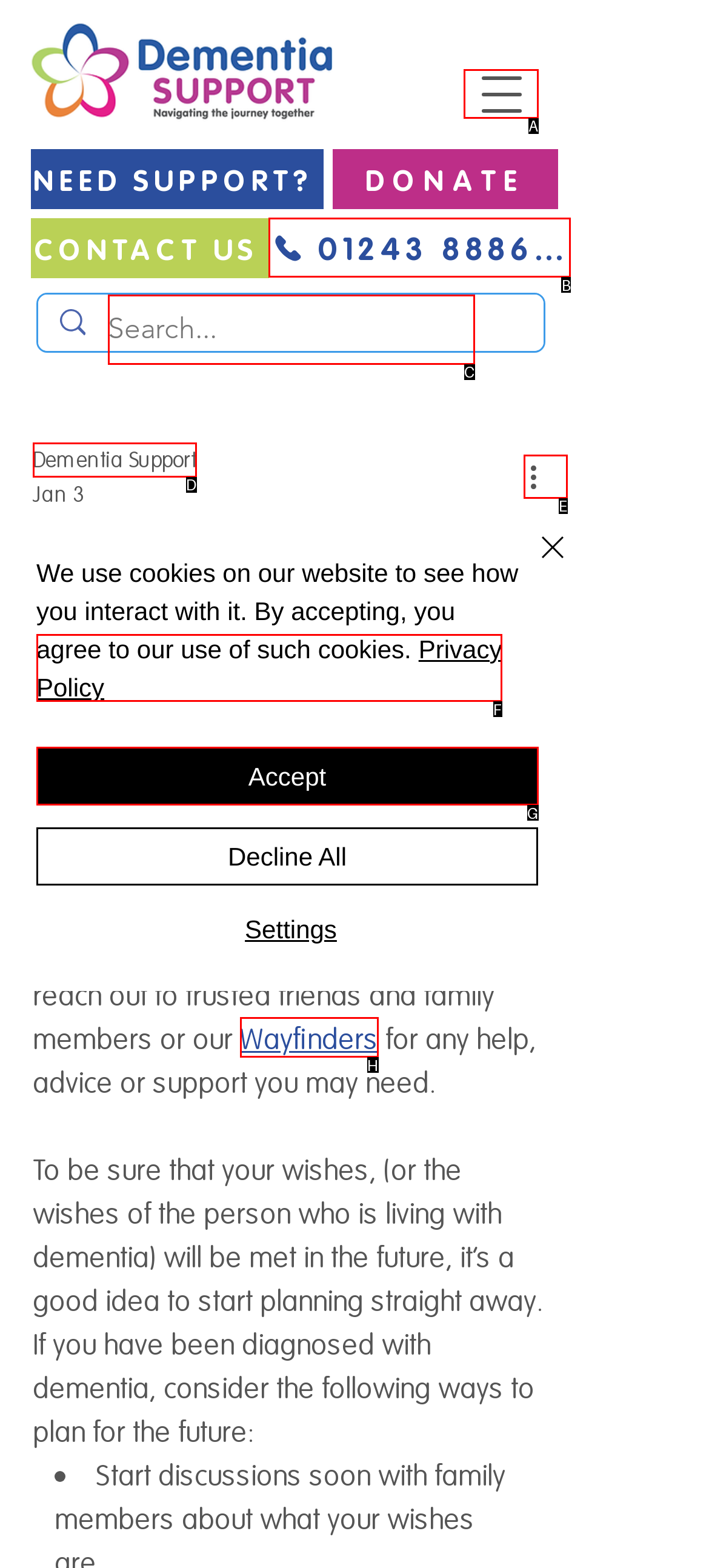Select the correct UI element to complete the task: Call 01243 888691
Please provide the letter of the chosen option.

B